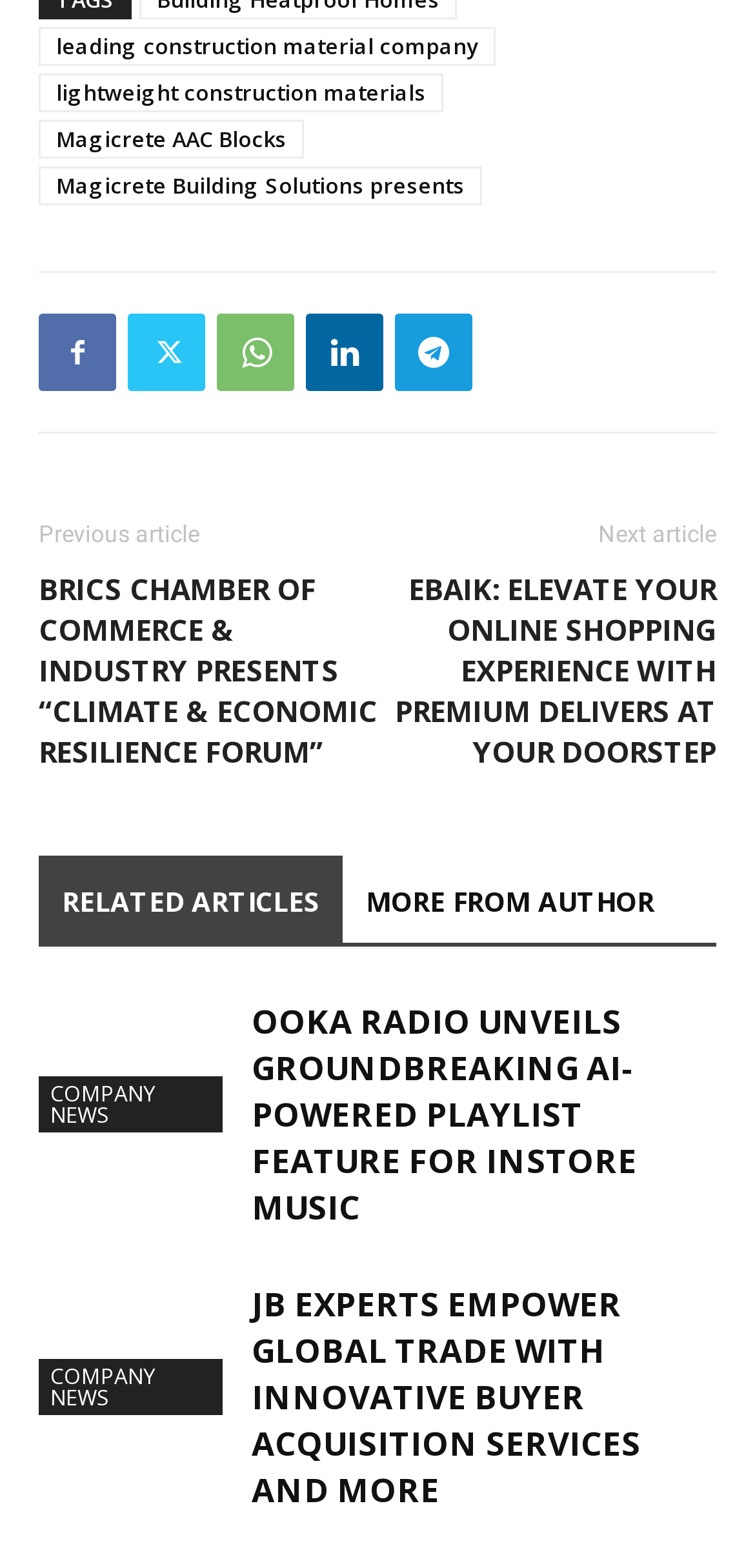Point out the bounding box coordinates of the section to click in order to follow this instruction: "Browse related articles".

[0.051, 0.546, 0.454, 0.601]